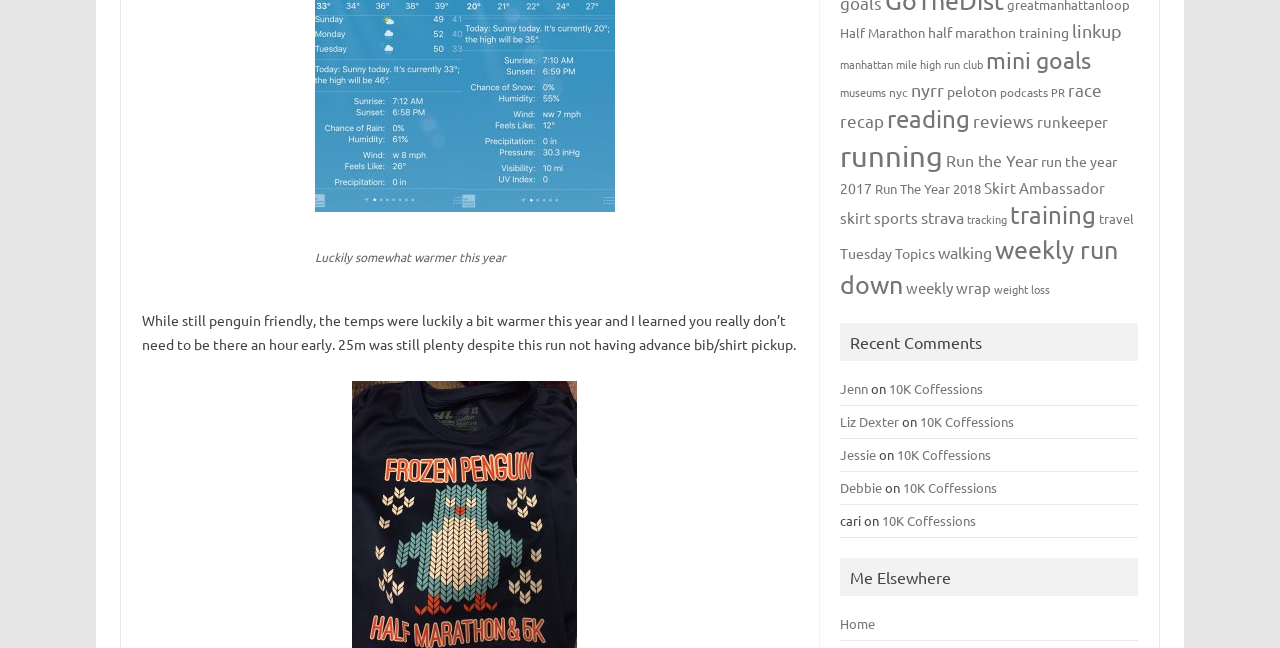Given the element description "10K Coffessions", identify the bounding box of the corresponding UI element.

[0.719, 0.638, 0.792, 0.664]